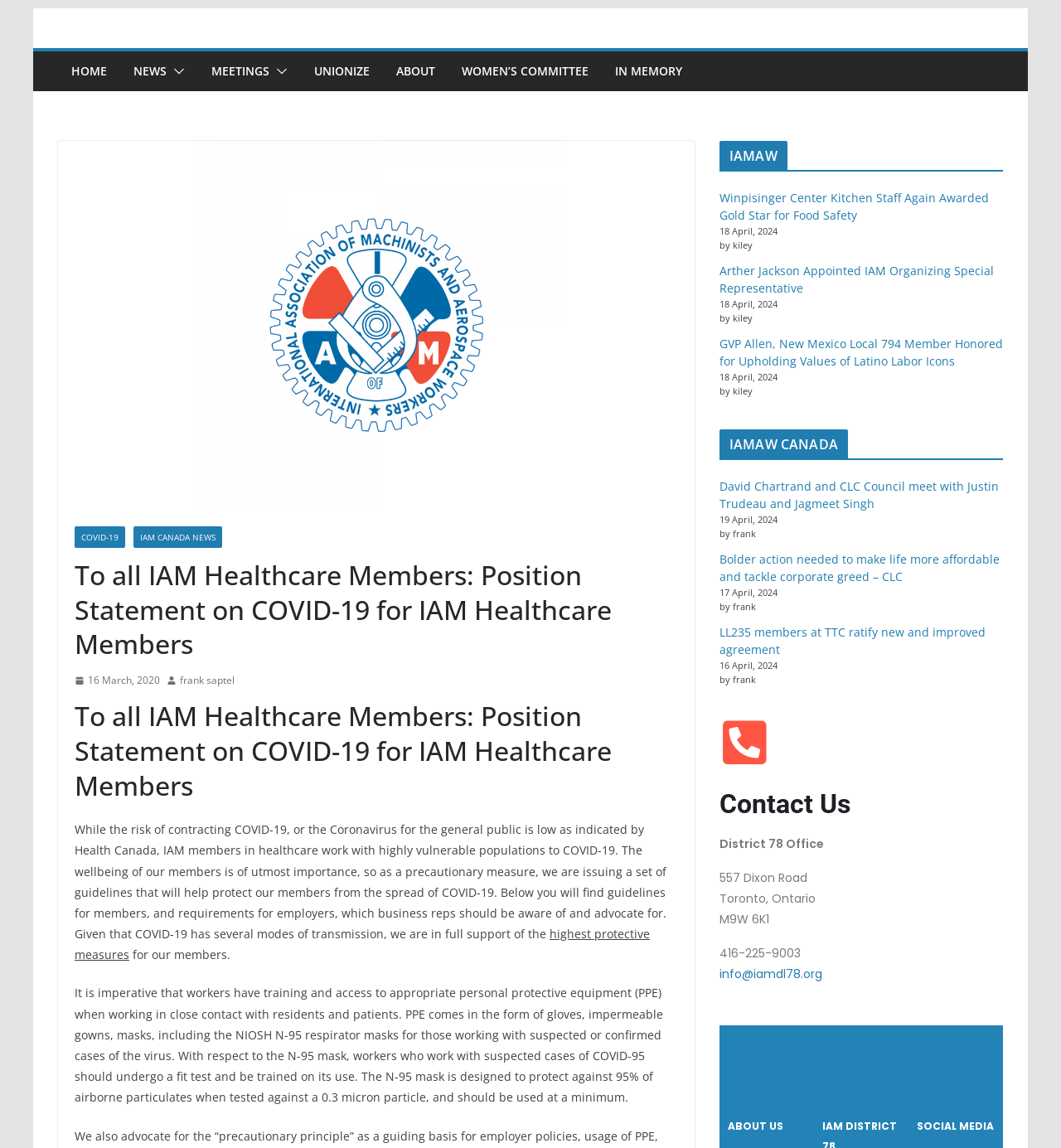Generate an in-depth caption that captures all aspects of the webpage.

This webpage appears to be the official website of IAM District 78, a union organization. At the top of the page, there is a navigation menu with links to various sections, including "HOME", "NEWS", "MEETINGS", "UNIONIZE", "ABOUT", "WOMEN'S COMMITTEE", and "IN MEMORY". 

Below the navigation menu, there is a prominent heading that reads "To all IAM Healthcare Members: Position Statement on COVID-19 for IAM Healthcare Members". This heading is followed by a paragraph of text that discusses the union's guidelines and precautions for its members working in healthcare during the COVID-19 pandemic.

To the right of this section, there is a column of news articles and updates, with headings such as "IAMAW" and "IAMAW CANADA". Each article has a title, a date, and an author. The articles appear to be related to union news and events.

At the bottom of the page, there is a section labeled "Contact Us" with the address, phone number, and email address of the District 78 office. There are also links to social media platforms.

Throughout the page, there are several images, including icons and logos, but no prominent graphics or photographs. The overall layout is organized and easy to navigate, with clear headings and concise text.